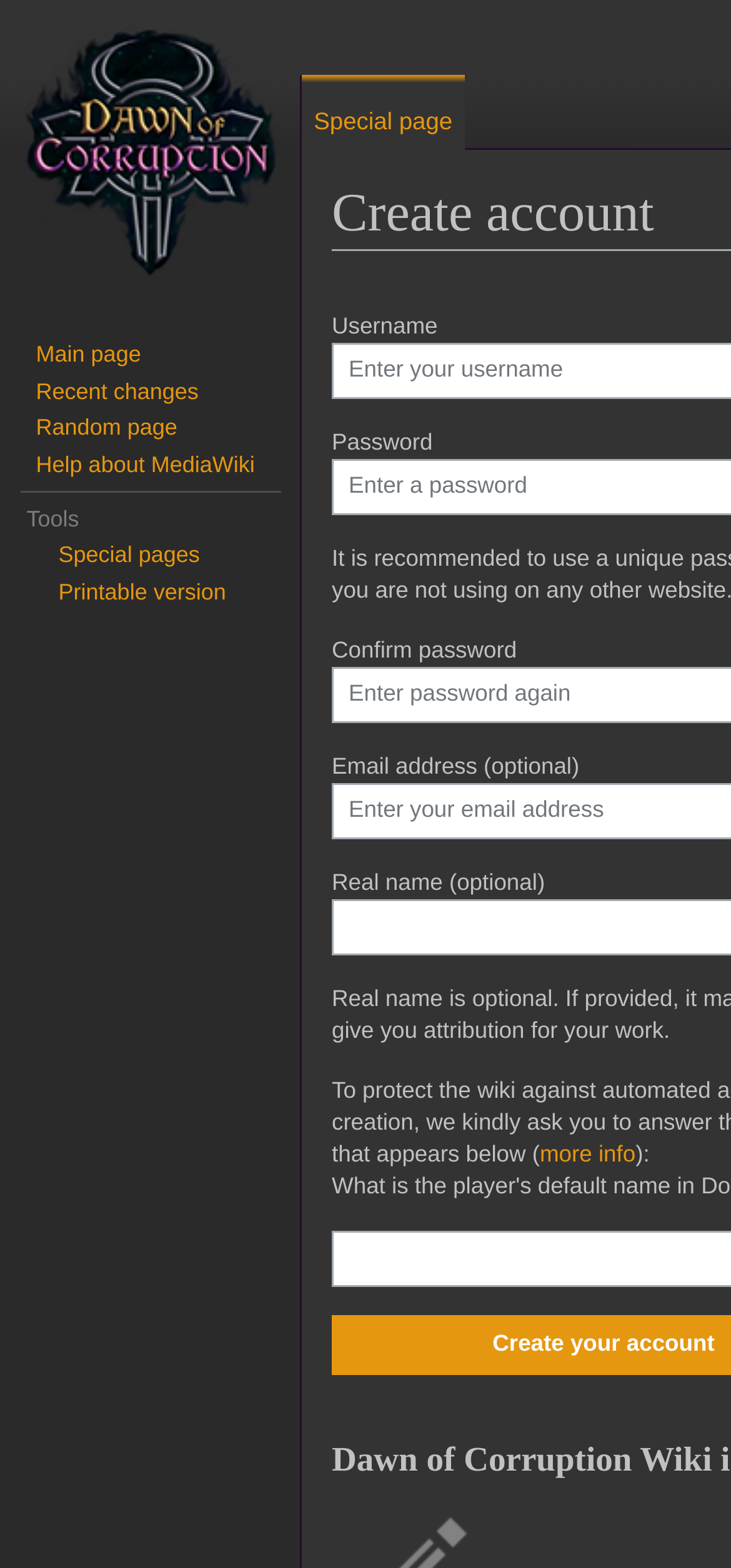How many navigation links are available in the top-left corner?
Examine the webpage screenshot and provide an in-depth answer to the question.

The top-left corner of the webpage has three navigation links: 'Namespaces', 'Special page', and 'Visit the main page', which allow users to access different sections of the wiki.